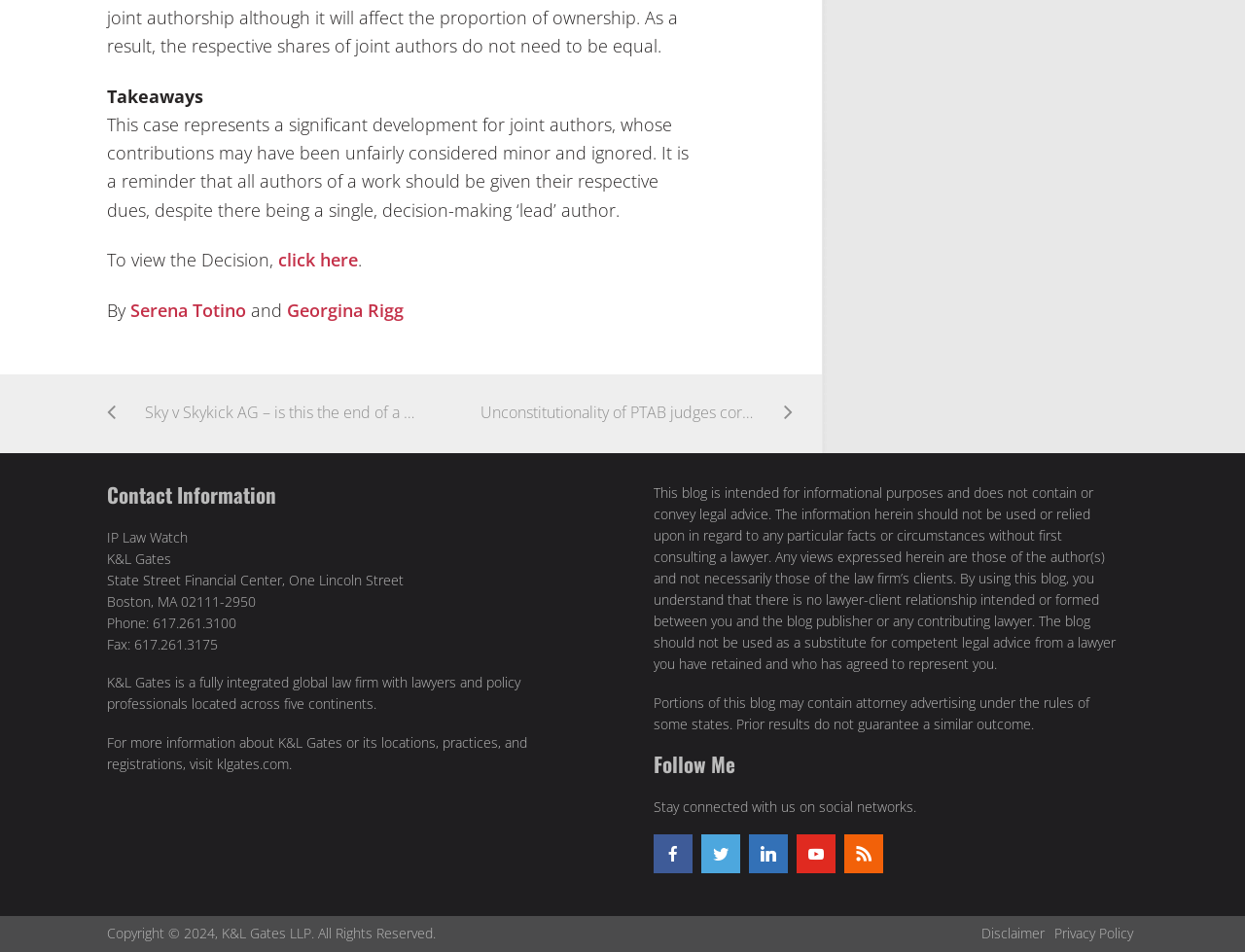Locate the bounding box coordinates of the area to click to fulfill this instruction: "Follow on Facebook". The bounding box should be presented as four float numbers between 0 and 1, in the order [left, top, right, bottom].

[0.525, 0.877, 0.556, 0.918]